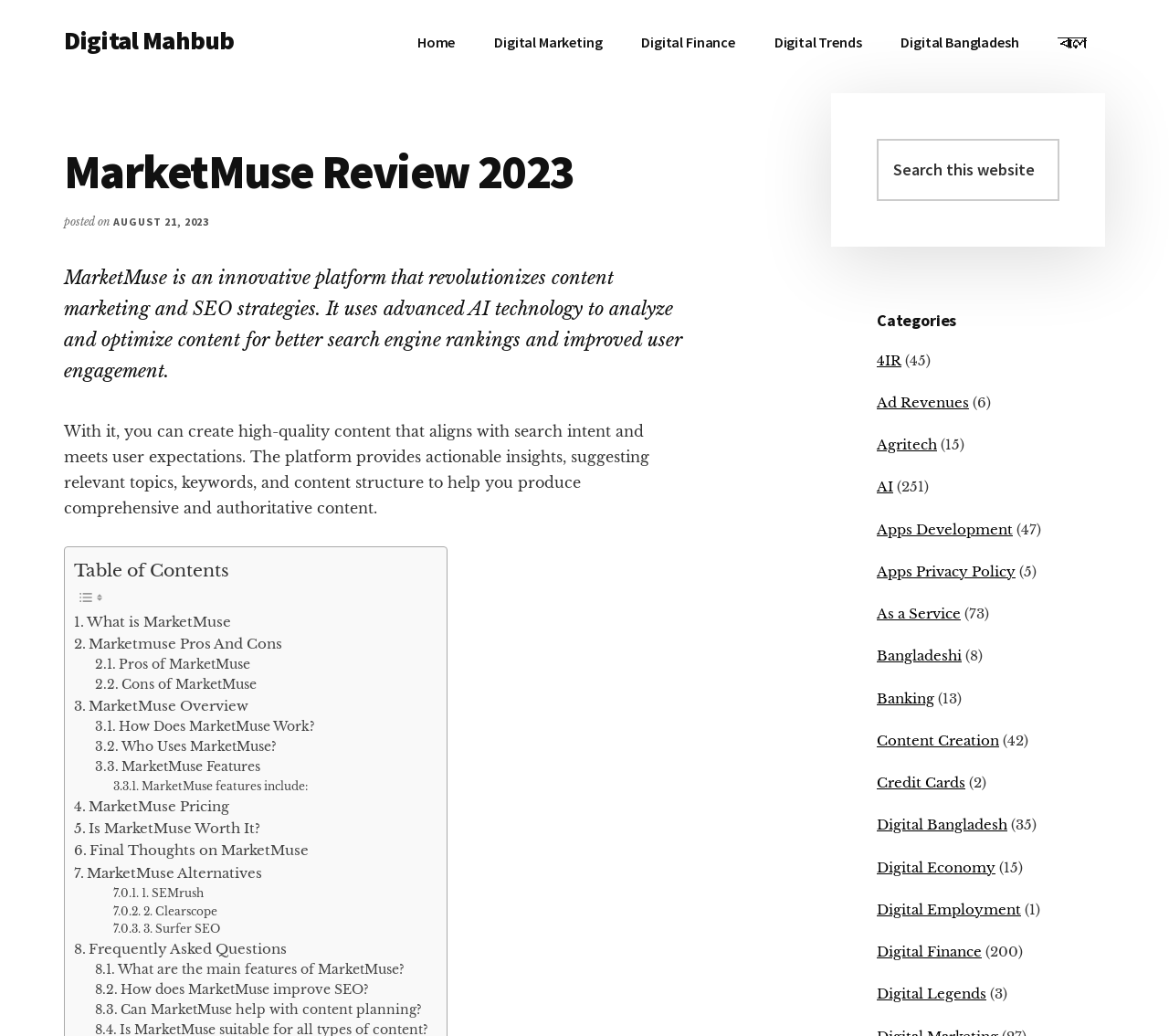Identify the bounding box coordinates necessary to click and complete the given instruction: "Read 'What is MarketMuse'".

[0.063, 0.59, 0.198, 0.611]